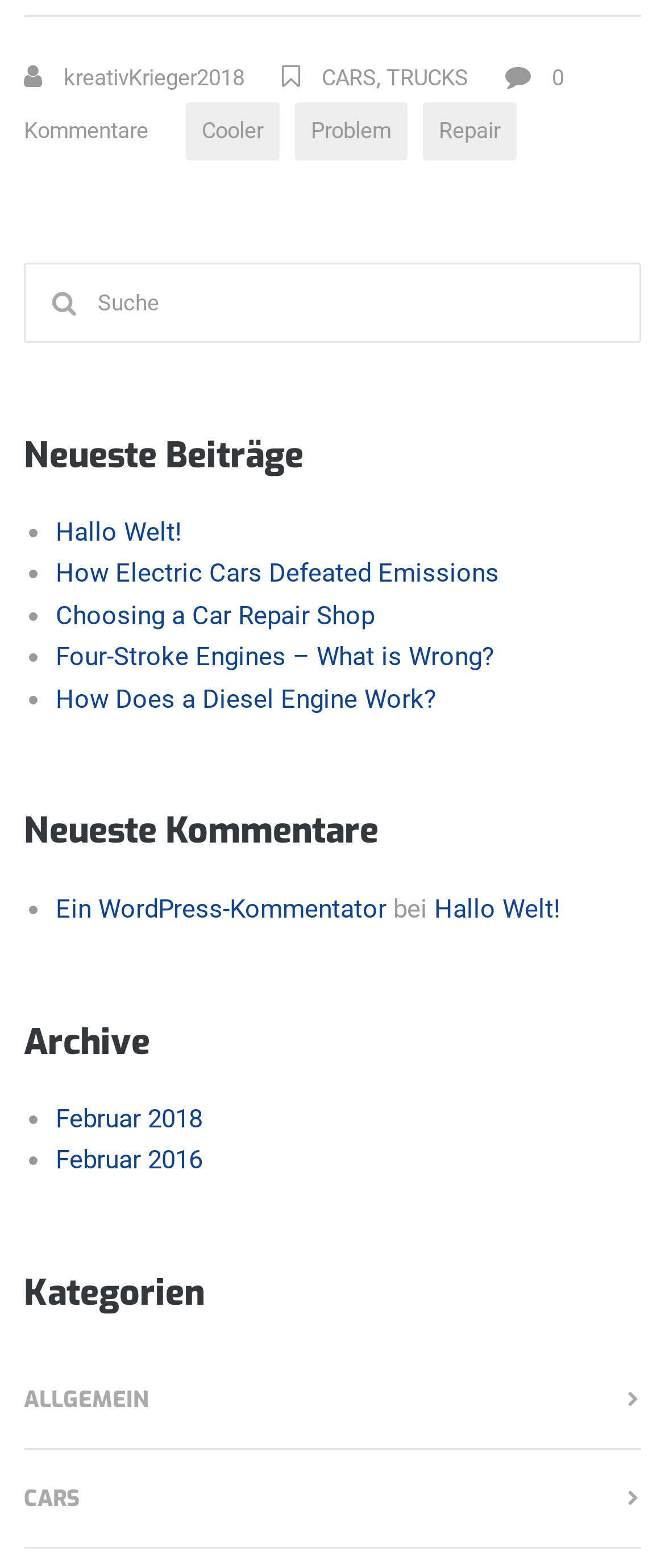Pinpoint the bounding box coordinates of the area that must be clicked to complete this instruction: "Enter your email".

None